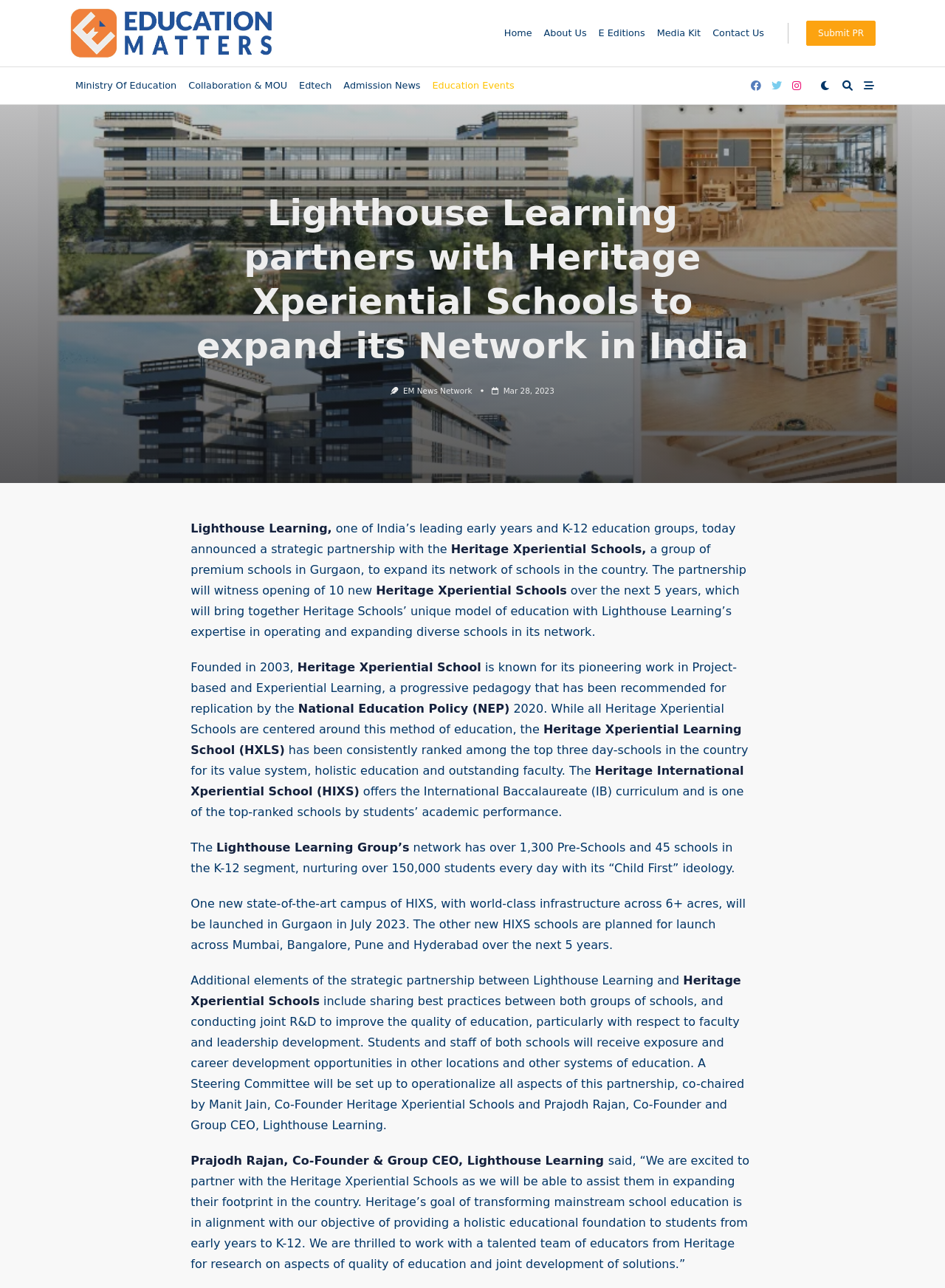Based on the image, provide a detailed and complete answer to the question: 
What is the name of the magazine?

I found the answer by looking at the top-left corner of the webpage, where there is a link with the text 'Education Matters Magazine'. This suggests that the webpage is part of this magazine.